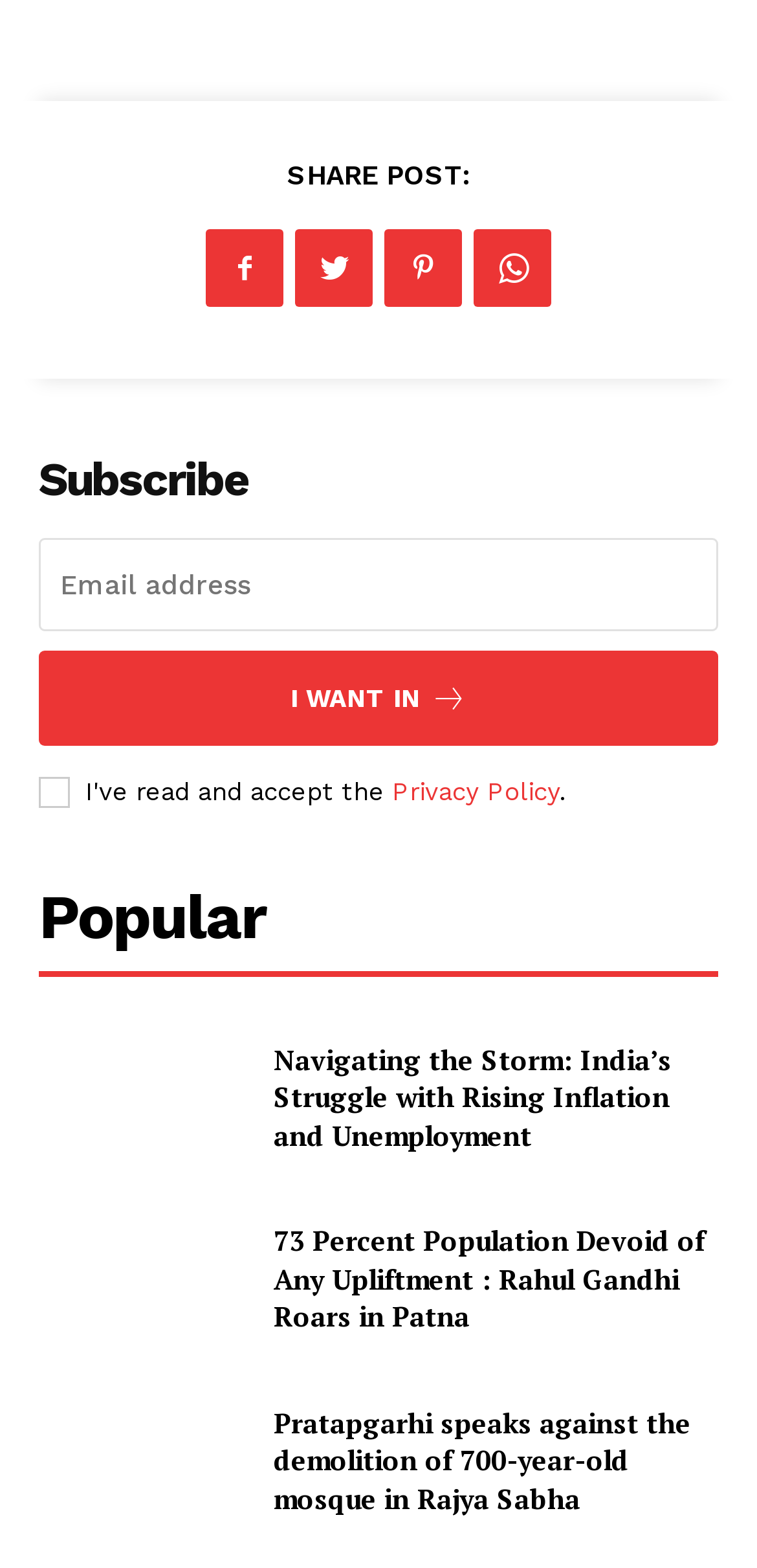Locate the bounding box coordinates of the clickable area to execute the instruction: "Go to the Public Works Department page". Provide the coordinates as four float numbers between 0 and 1, represented as [left, top, right, bottom].

None